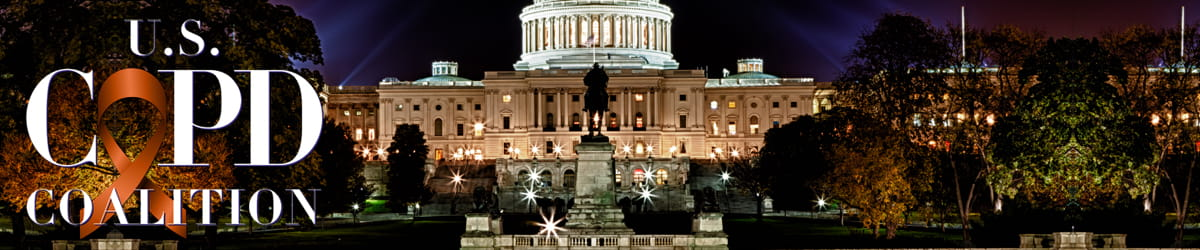What is the building in the background?
Answer with a single word or phrase by referring to the visual content.

U.S. Capitol building